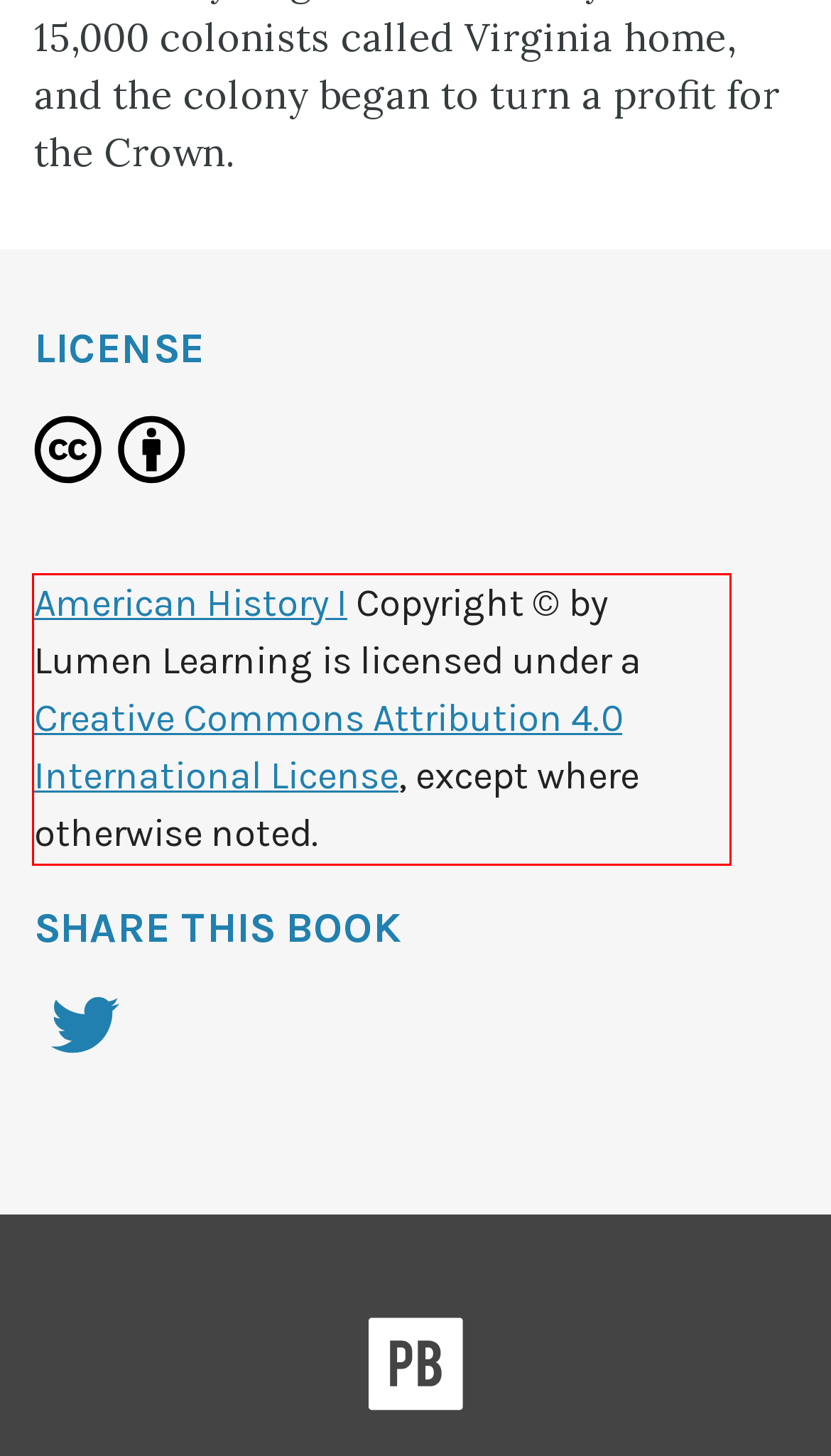Please look at the screenshot provided and find the red bounding box. Extract the text content contained within this bounding box.

American History I Copyright © by Lumen Learning is licensed under a Creative Commons Attribution 4.0 International License, except where otherwise noted.